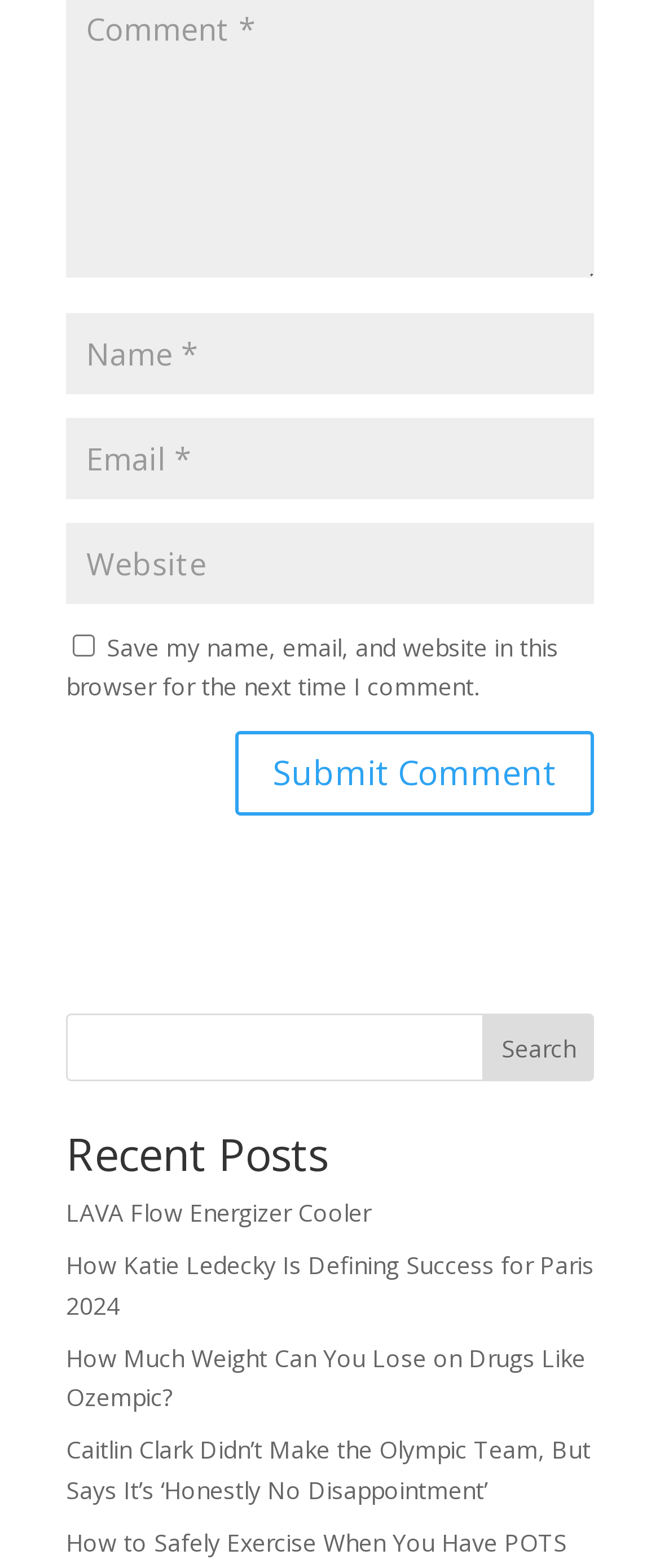What is the label of the first textbox in the comment form? From the image, respond with a single word or brief phrase.

Comment